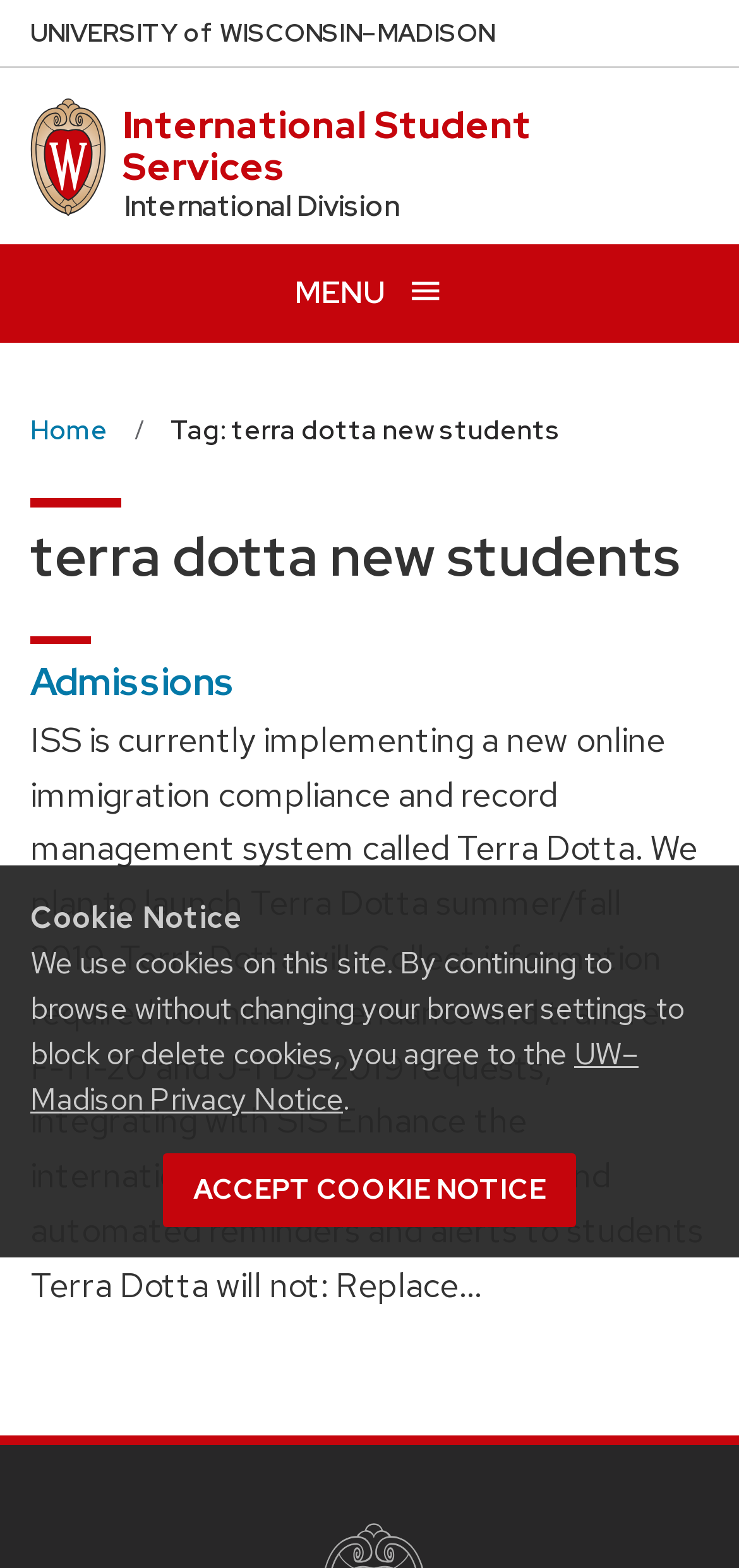What is the name of the department providing international student services?
Could you answer the question with a detailed and thorough explanation?

I found the answer by looking at the link 'International Student Services' and its corresponding static text element, which indicates that it is the department providing international student services.